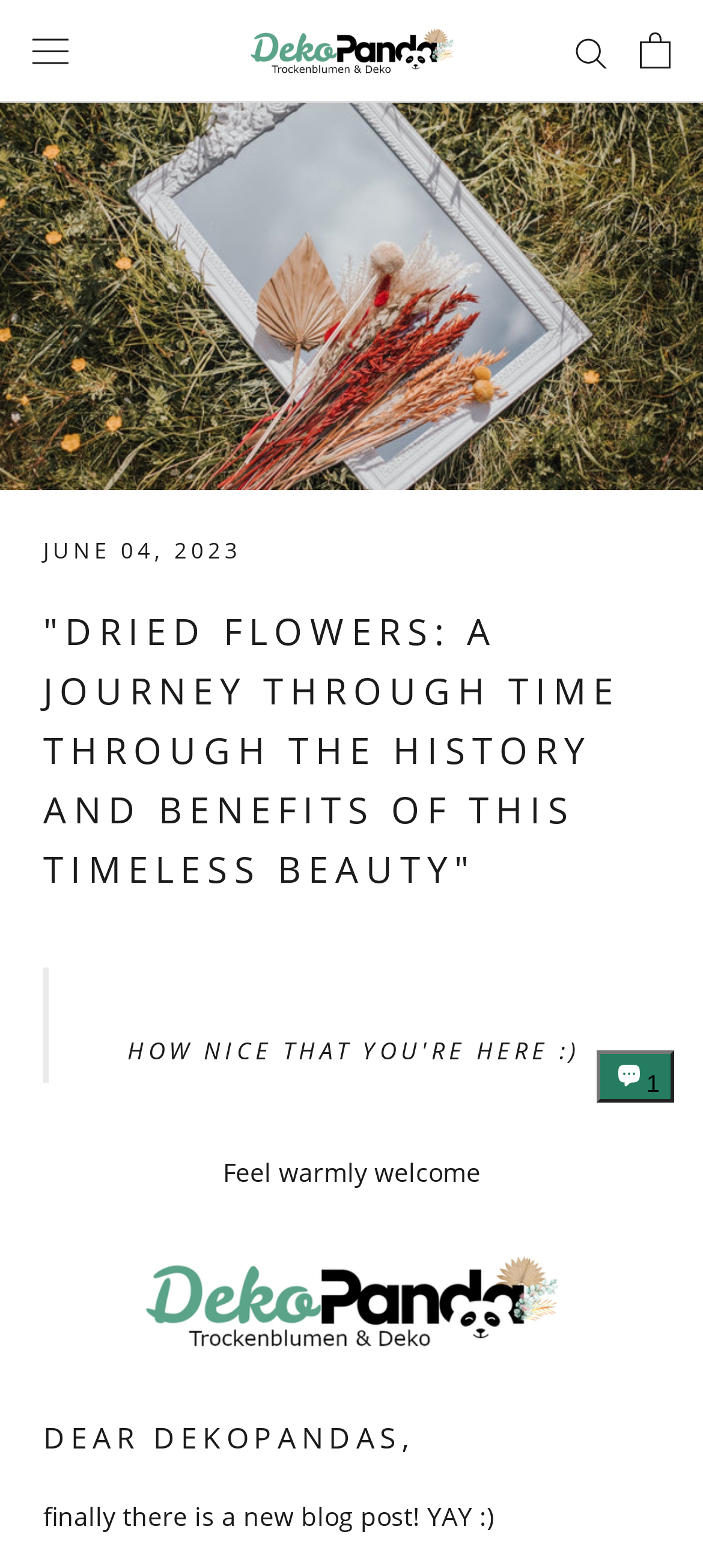Give a one-word or short phrase answer to the question: 
What is the tone of the blog post author?

Friendly